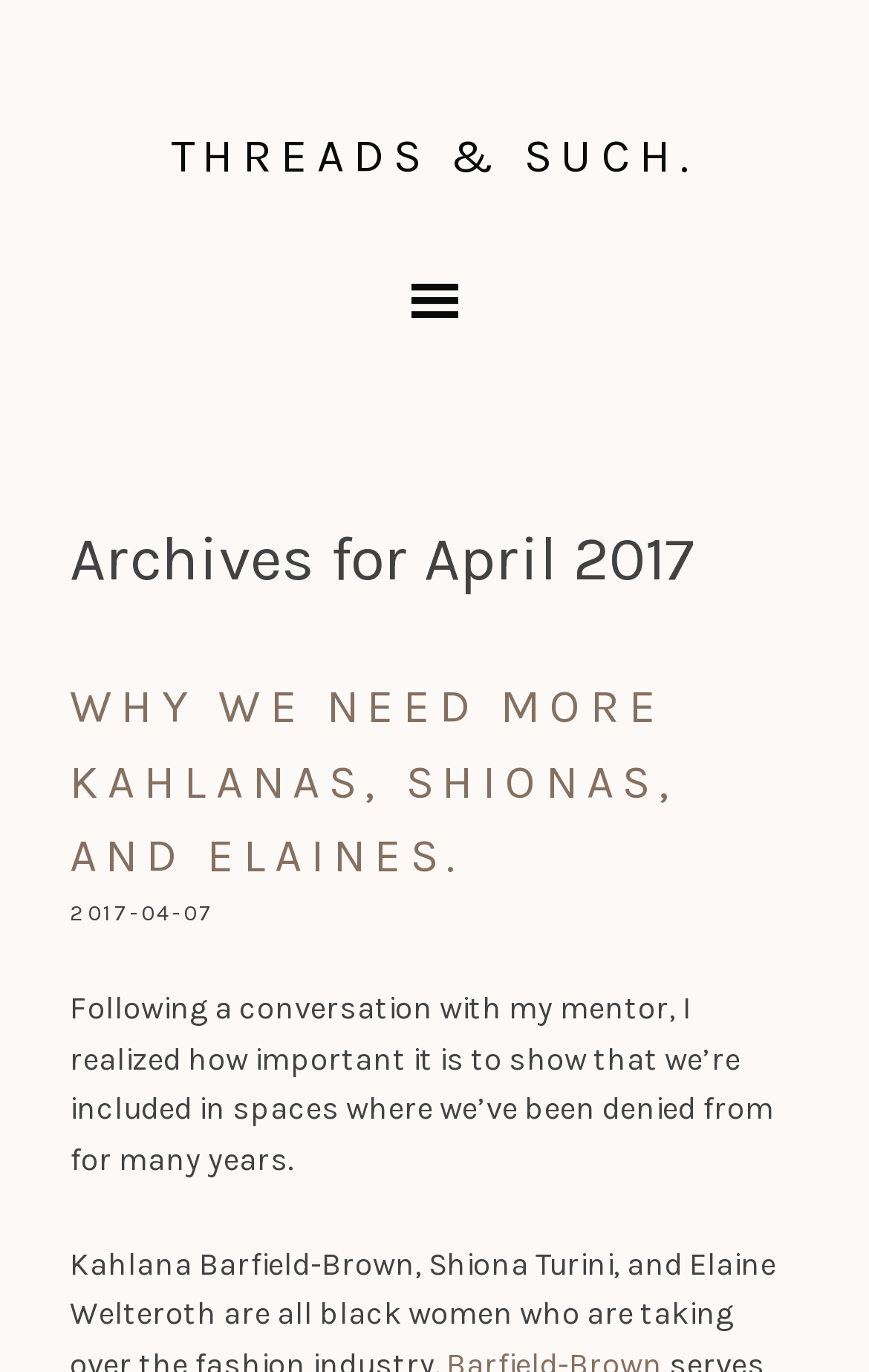Based on the image, give a detailed response to the question: What is the date of the article 'WHY WE NEED MORE KAHLANAS, SHIONAS, AND ELAINES.'?

I found a time element with the text '2017-04-07' which is associated with the article 'WHY WE NEED MORE KAHLANAS, SHIONAS, AND ELAINES.', indicating the date of the article.